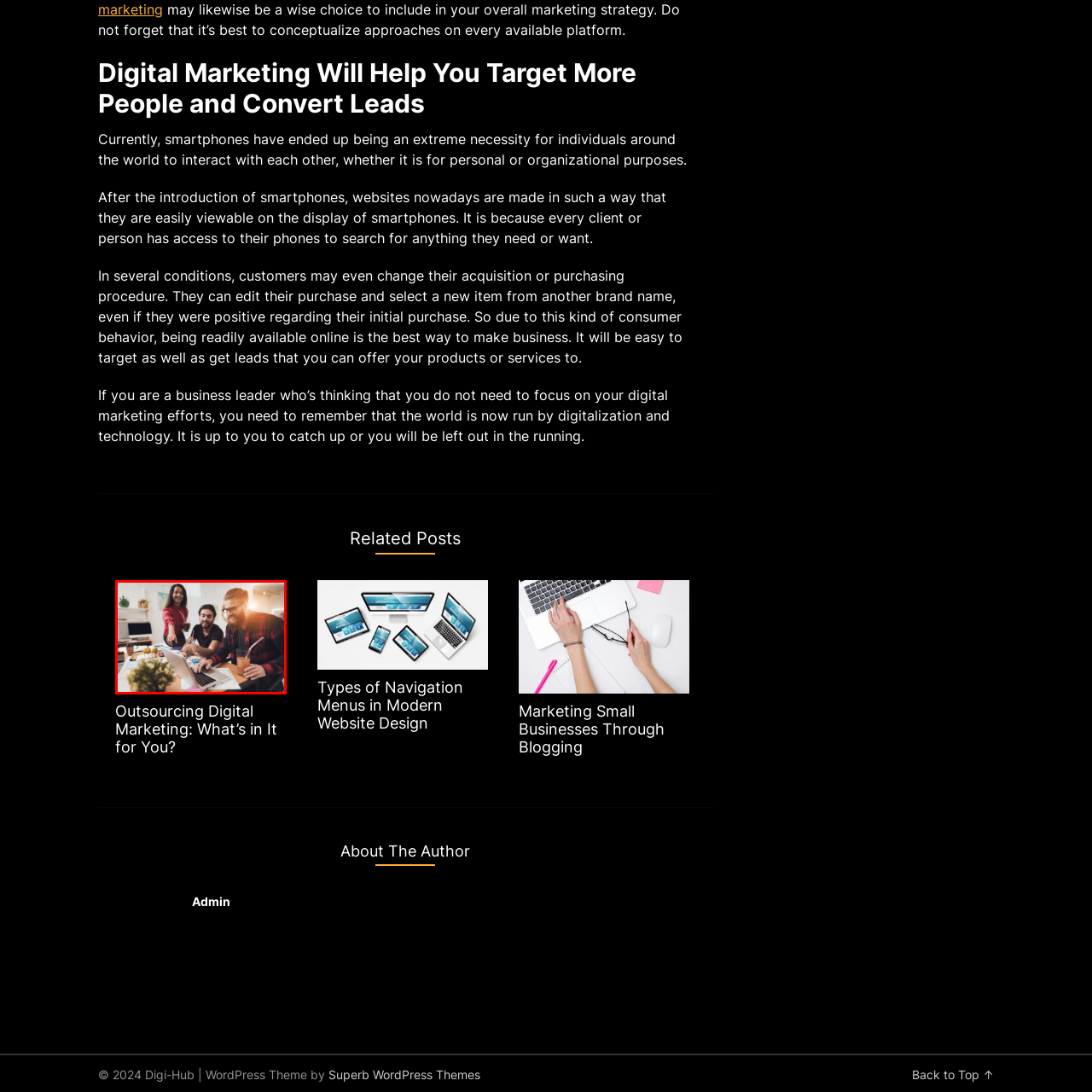What is on the table?
Consider the details within the red bounding box and provide a thorough answer to the question.

The table is adorned with colorful office supplies, which adds to the lively atmosphere of the collaborative office setting.